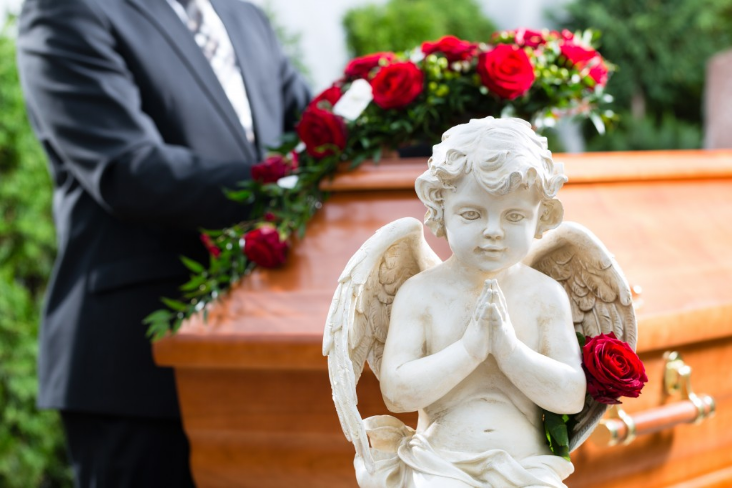Provide a comprehensive description of the image.

The image depicts a serene scene at a funeral, featuring a delicate angel statue with folded hands, symbolizing prayer and peace. The statue, crafted with soft features, stands in the foreground, embodying an aura of comfort in a moment of grief. In the background, a wooden casket is adorned with a lush arrangement of red roses and greenery, which adds a touch of beauty and solemnity to the setting. A person dressed in formal attire is positioned beside the casket, their presence indicative of support and respect for the occasion. This scene encapsulates the emotional weight of planning a funeral, highlighting the importance of both remembrance and the careful arrangements that come with such heartfelt events.